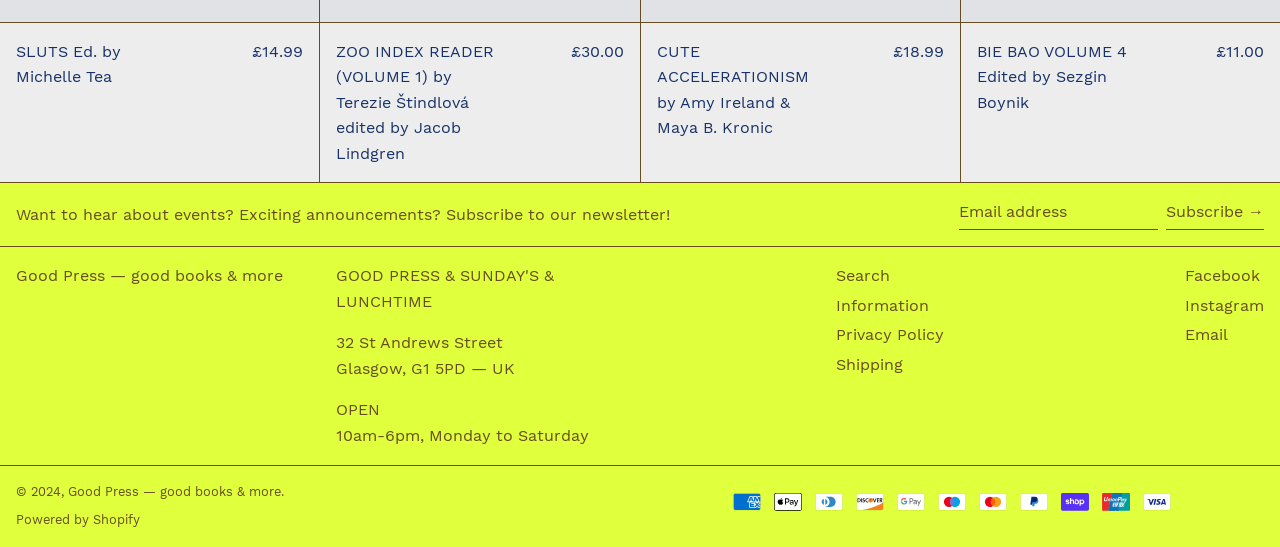Please determine the bounding box coordinates of the element's region to click for the following instruction: "Visit Good Press homepage".

[0.012, 0.486, 0.221, 0.521]